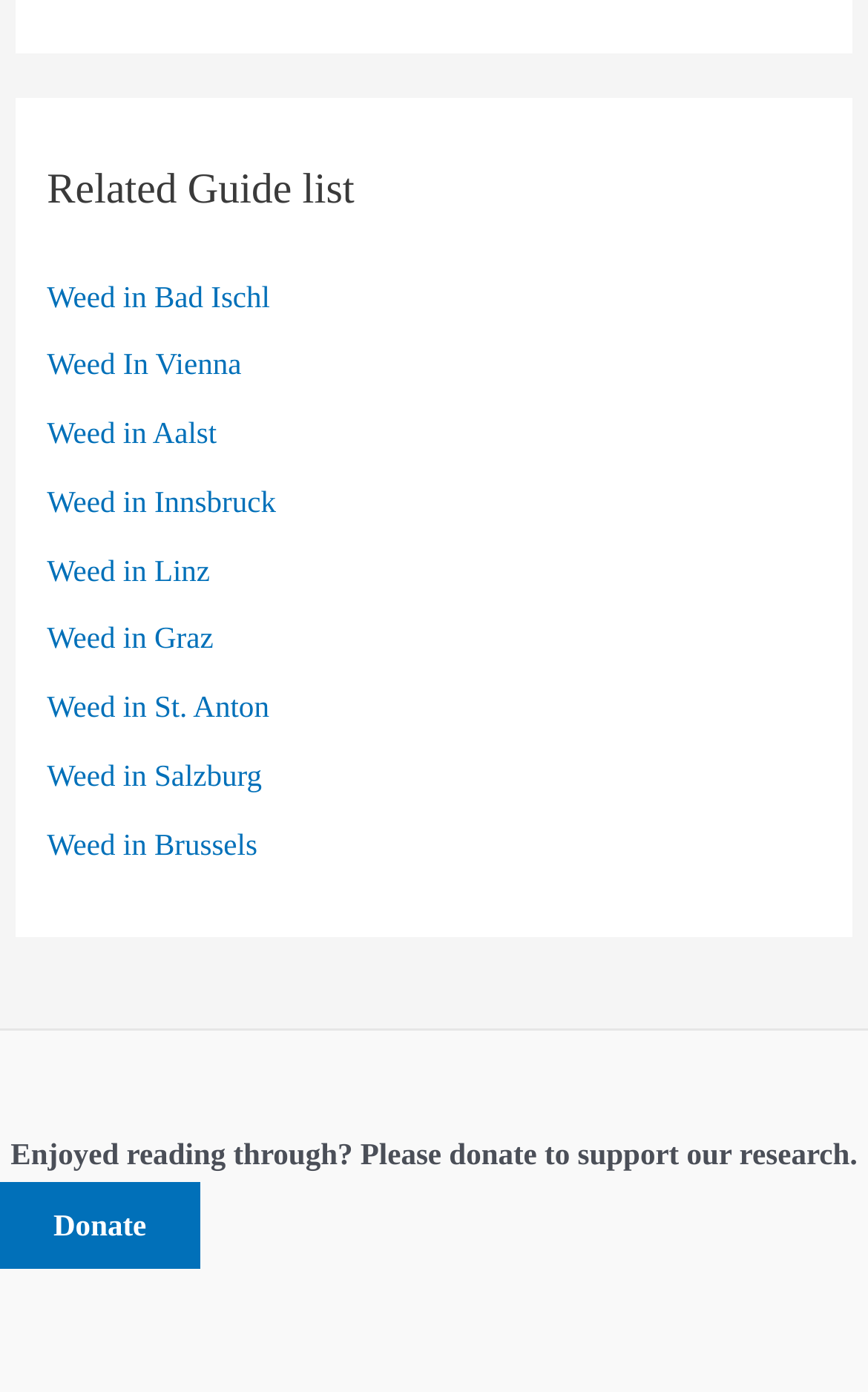Please determine the bounding box coordinates for the element that should be clicked to follow these instructions: "Donate to support research".

[0.0, 0.849, 0.23, 0.912]